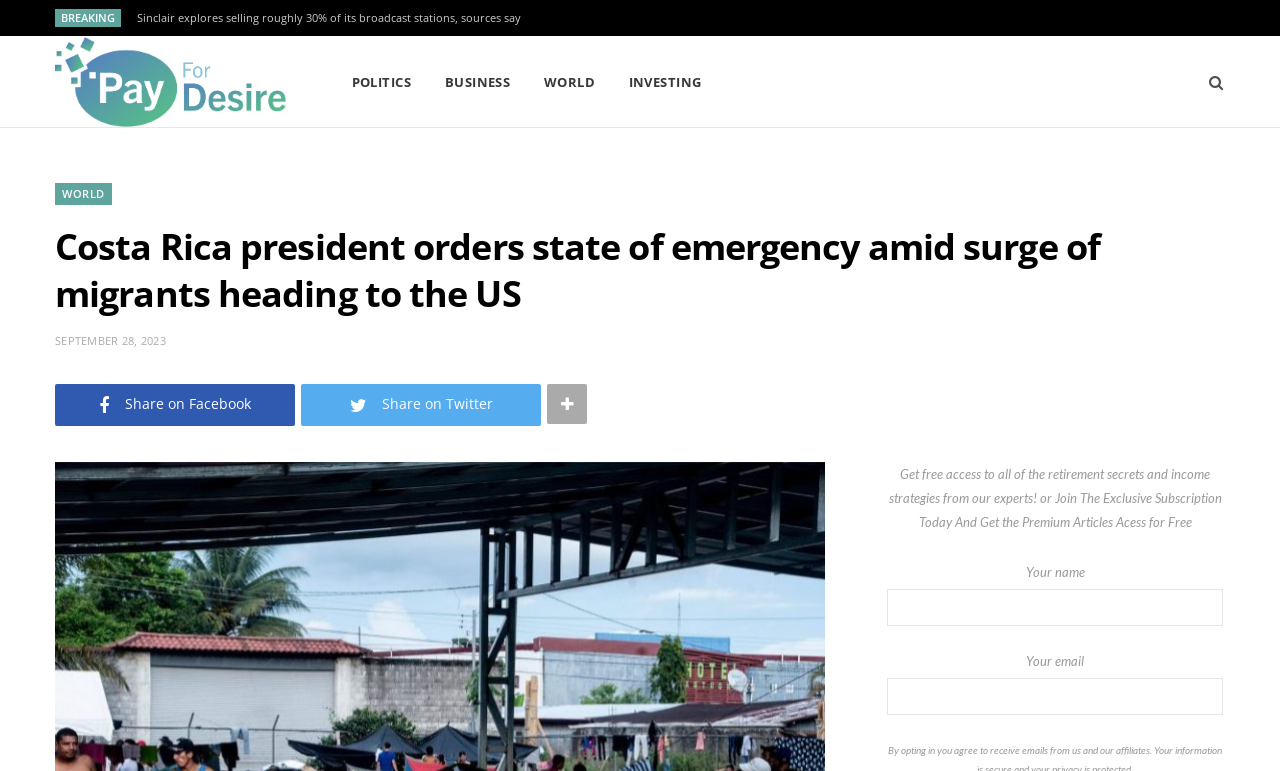Construct a comprehensive description capturing every detail on the webpage.

The webpage appears to be a news article page. At the top, there is a breaking news banner with the text "BREAKING" in a prominent position. Below it, there are several links to other news articles, including "Sinclair explores selling roughly 30% of its broadcast stations, sources say" and "Pay For Desire", which also has an accompanying image. 

To the right of these links, there are several category links, including "POLITICS", "BUSINESS", "WORLD", and "INVESTING". There is also a search icon link at the far right. 

Below these links, the main article title "Costa Rica president orders state of emergency amid surge of migrants heading to the US" is displayed prominently. The article's publication date "SEPTEMBER 28, 2023" is shown below the title. 

On the right side of the article, there are social media sharing links, including "Share on Facebook" and "Share on Twitter". 

Further down the page, there is a promotional section with a heading that invites users to join an exclusive subscription to access premium articles for free. This section includes a brief description of the benefits, as well as input fields to enter one's name and email address.